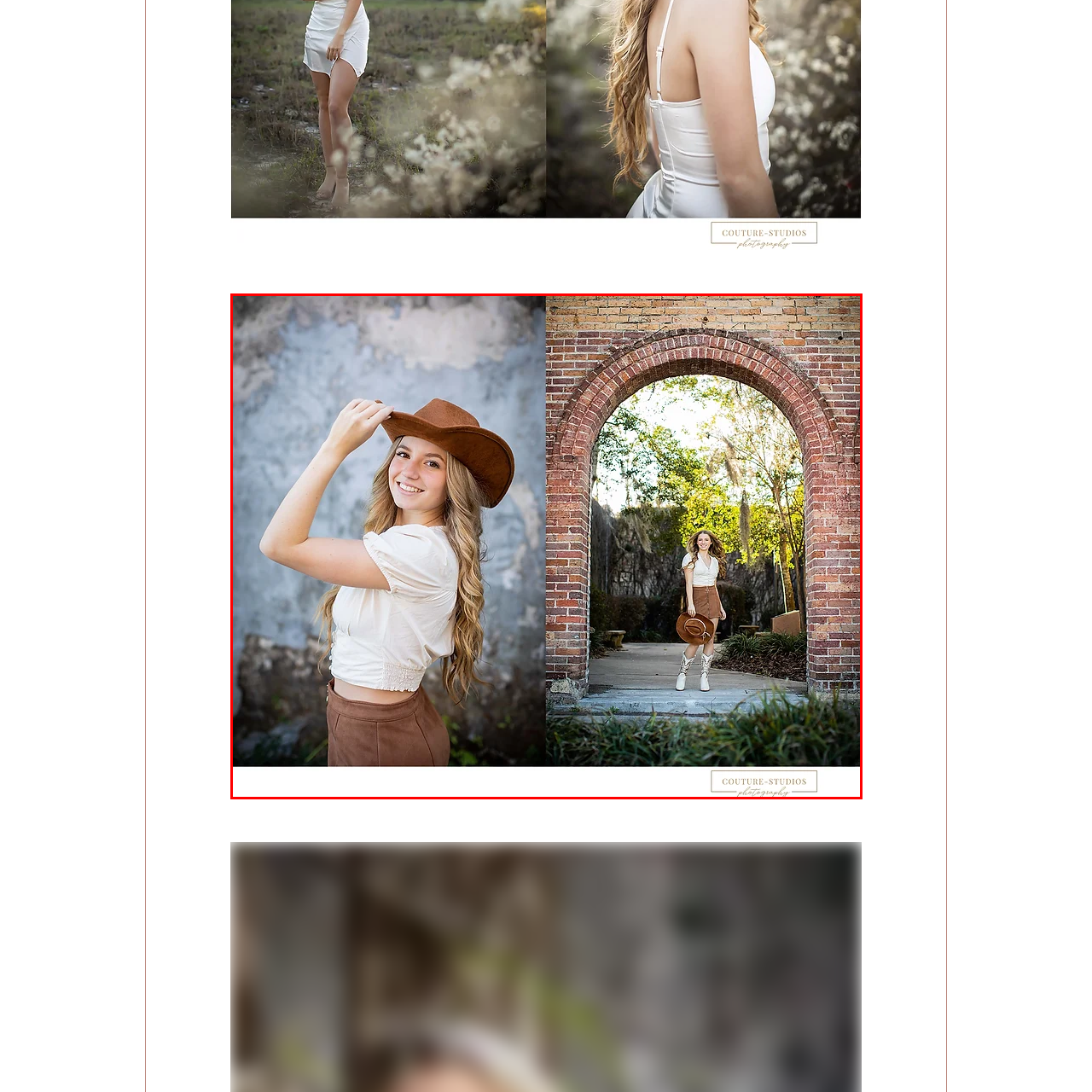What is the style of the woman's boots?
Direct your attention to the image inside the red bounding box and provide a detailed explanation in your answer.

The caption describes the woman's outfit as 'complete with chic white boots', which implies that the boots are stylish and white in color.